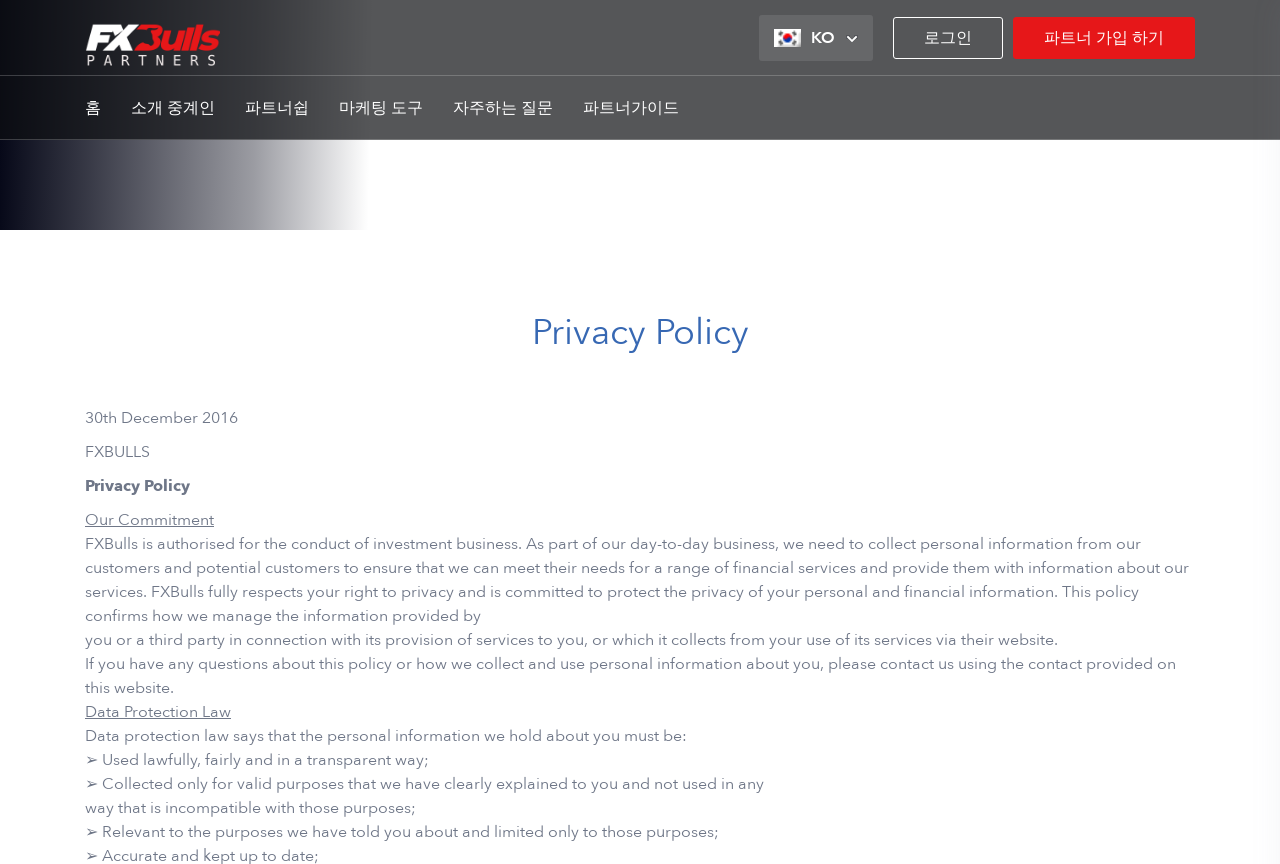Can you give a detailed response to the following question using the information from the image? What is the principle of data protection law?

According to the static text 'Data protection law says that the personal information we hold about you must be: ➢ Used lawfully, fairly and in a transparent way;', one of the principles of data protection law is that personal information must be used lawfully, fairly, and in a transparent way.